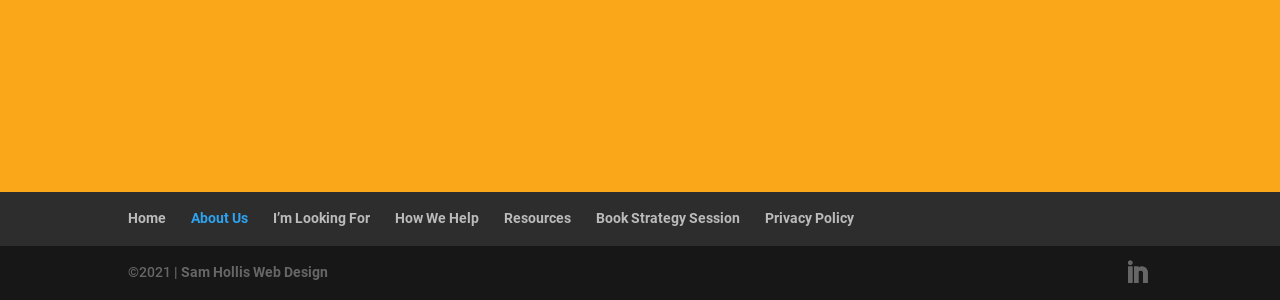Please find the bounding box coordinates of the clickable region needed to complete the following instruction: "visit LinkedIn page". The bounding box coordinates must consist of four float numbers between 0 and 1, i.e., [left, top, right, bottom].

[0.879, 0.869, 0.898, 0.958]